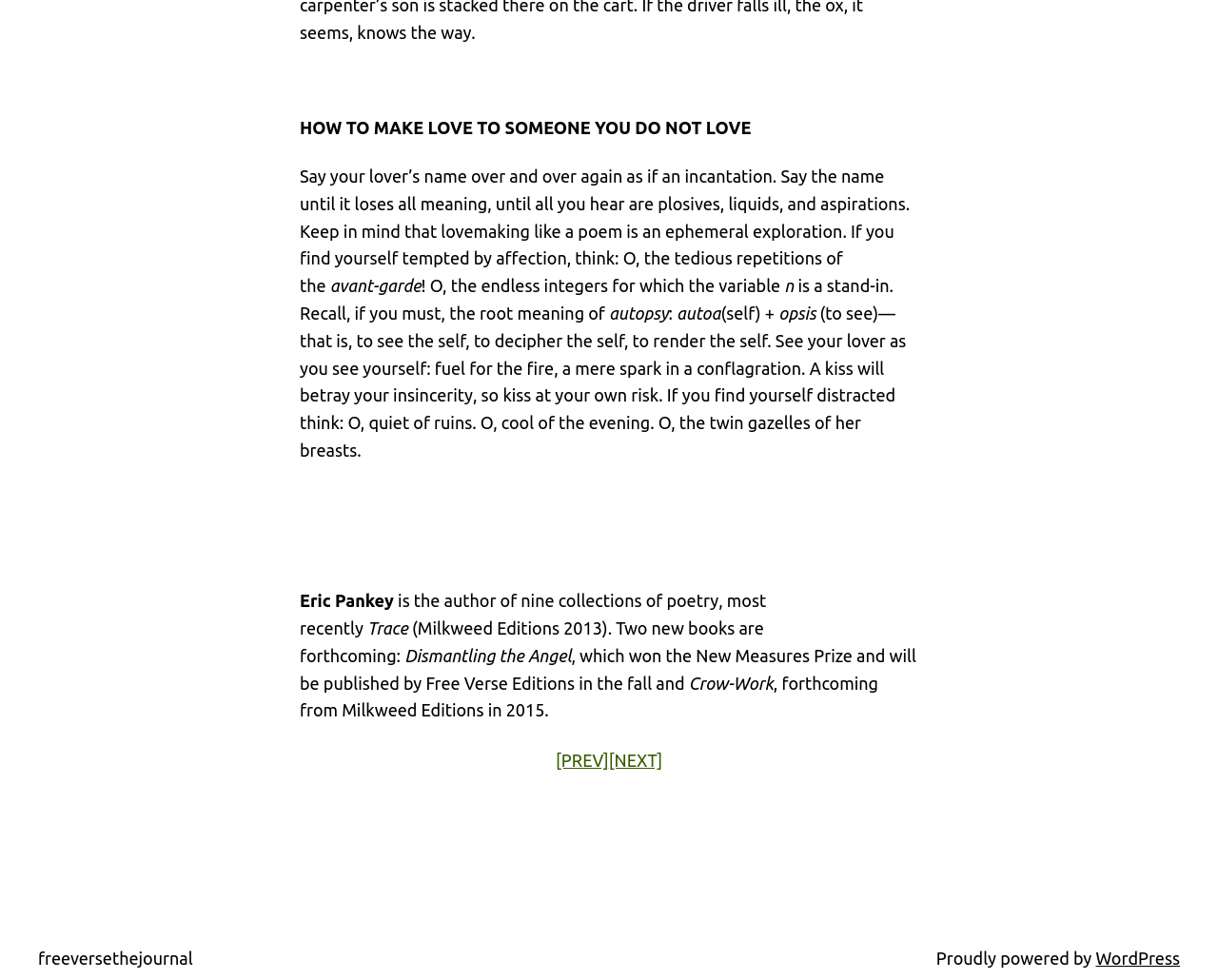Predict the bounding box coordinates for the UI element described as: "[PREV]". The coordinates should be four float numbers between 0 and 1, presented as [left, top, right, bottom].

[0.456, 0.766, 0.5, 0.786]